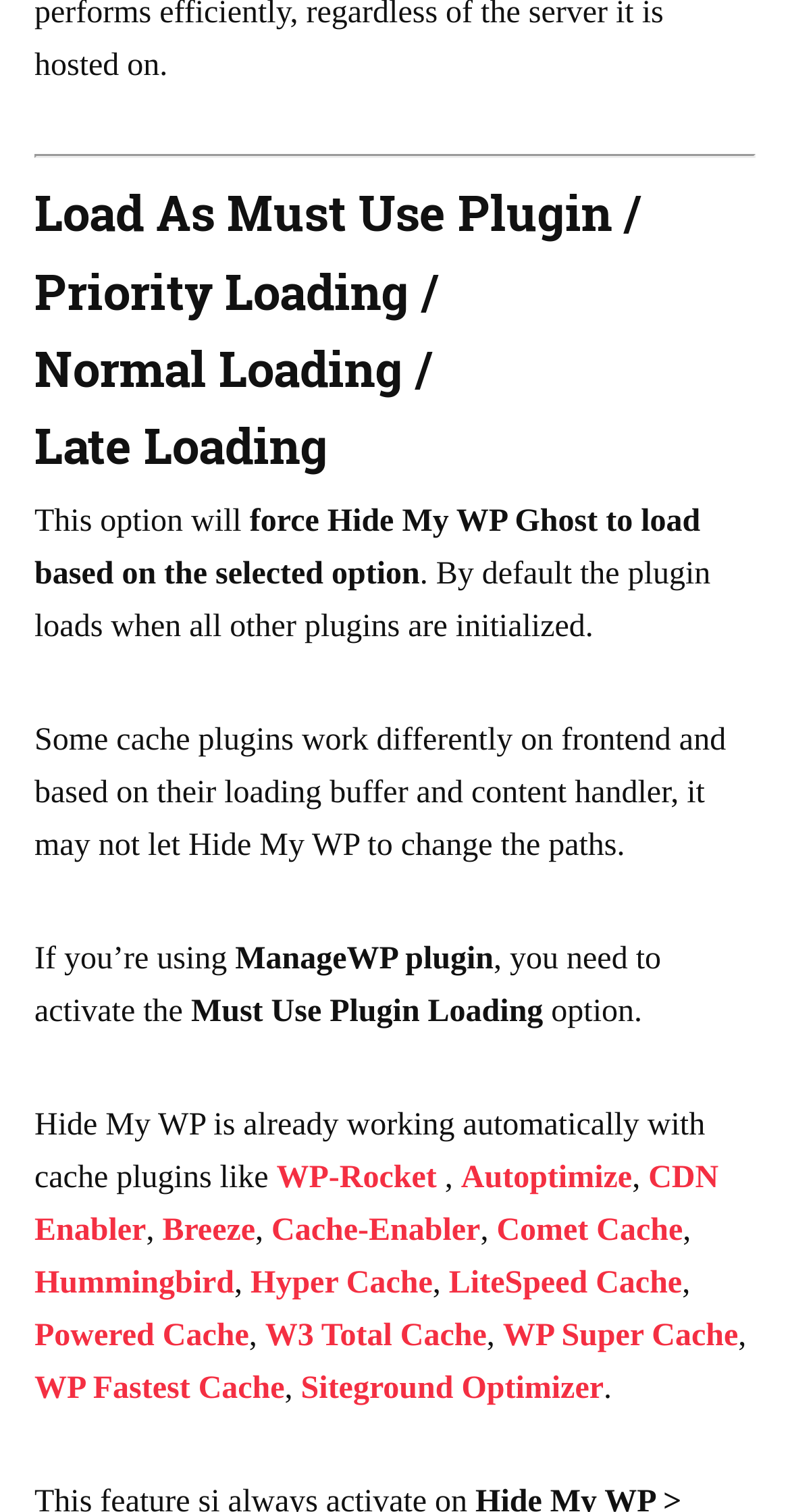What is the consequence of using some cache plugins?
Please provide a single word or phrase in response based on the screenshot.

May not let Hide My WP change paths